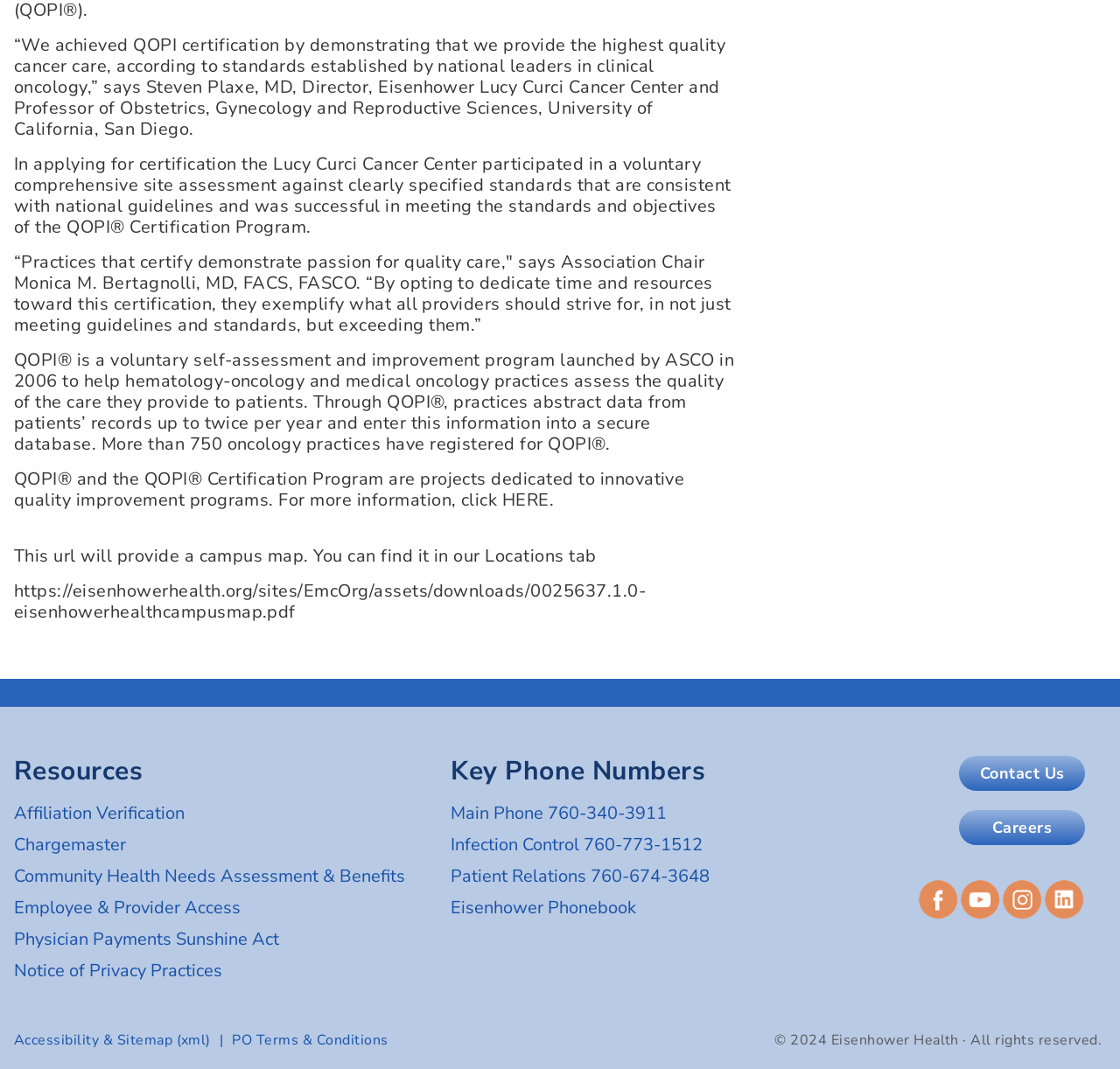Based on the image, please elaborate on the answer to the following question:
What social media platforms are linked from this webpage?

I found this answer by looking at the link elements at the bottom of the webpage, which have images corresponding to each social media platform.